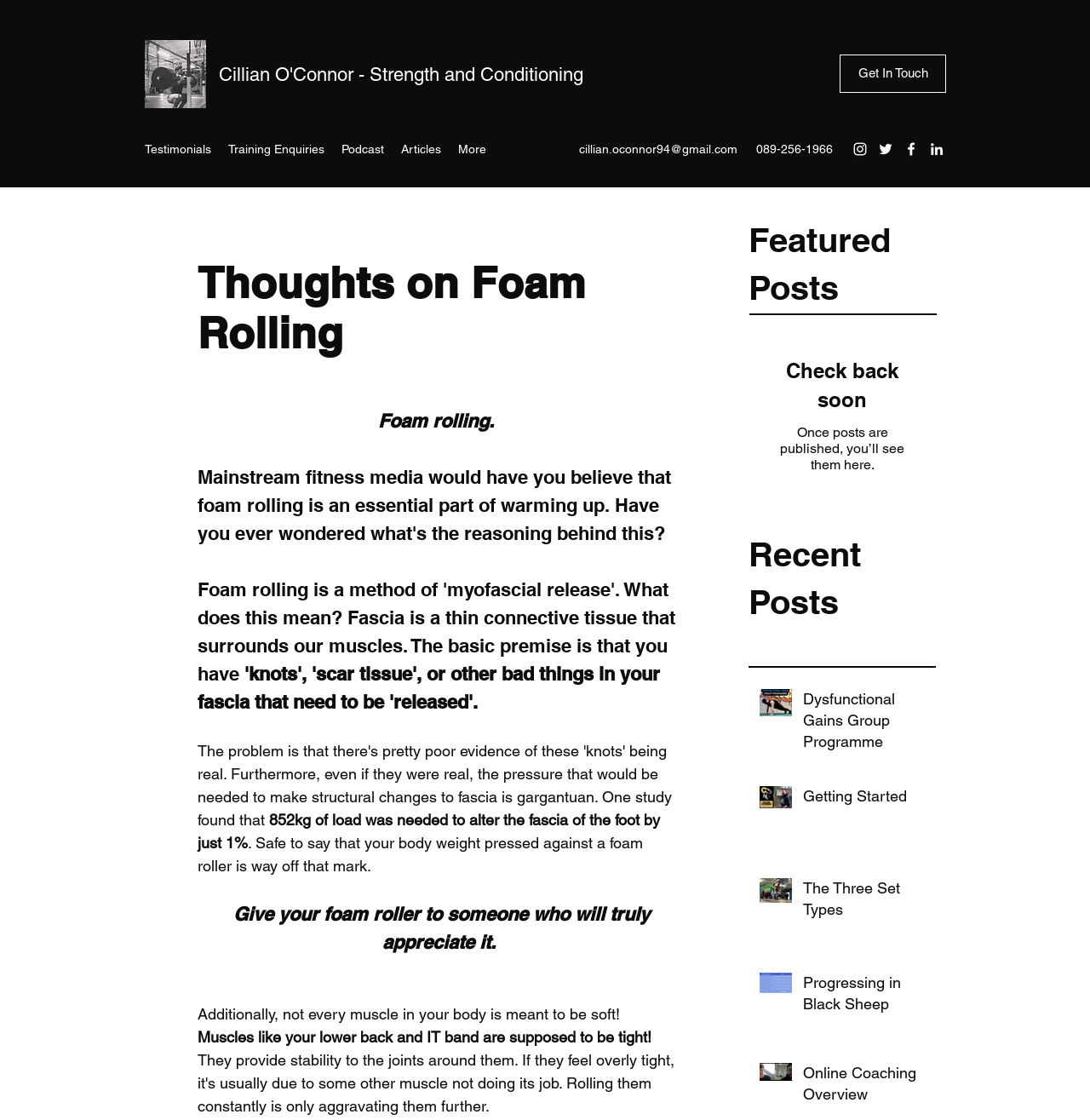Determine the bounding box coordinates of the clickable region to follow the instruction: "Follow on Instagram".

[0.781, 0.125, 0.797, 0.141]